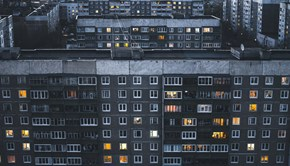Answer the question below using just one word or a short phrase: 
What is the mood evoked by the contrast of light and shadow?

Community and solitude